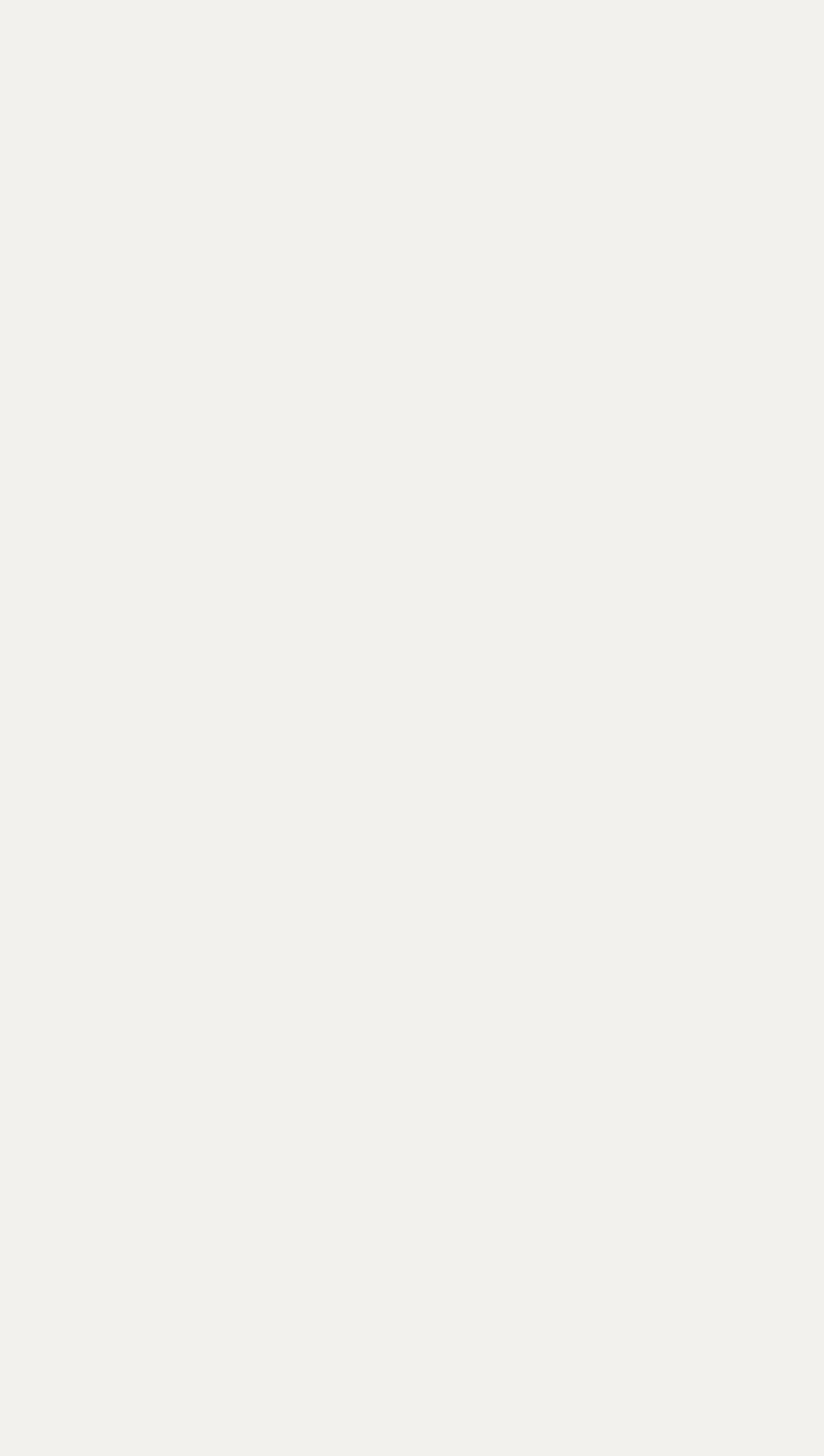What is the last company listed?
Based on the image, answer the question with a single word or brief phrase.

Omega